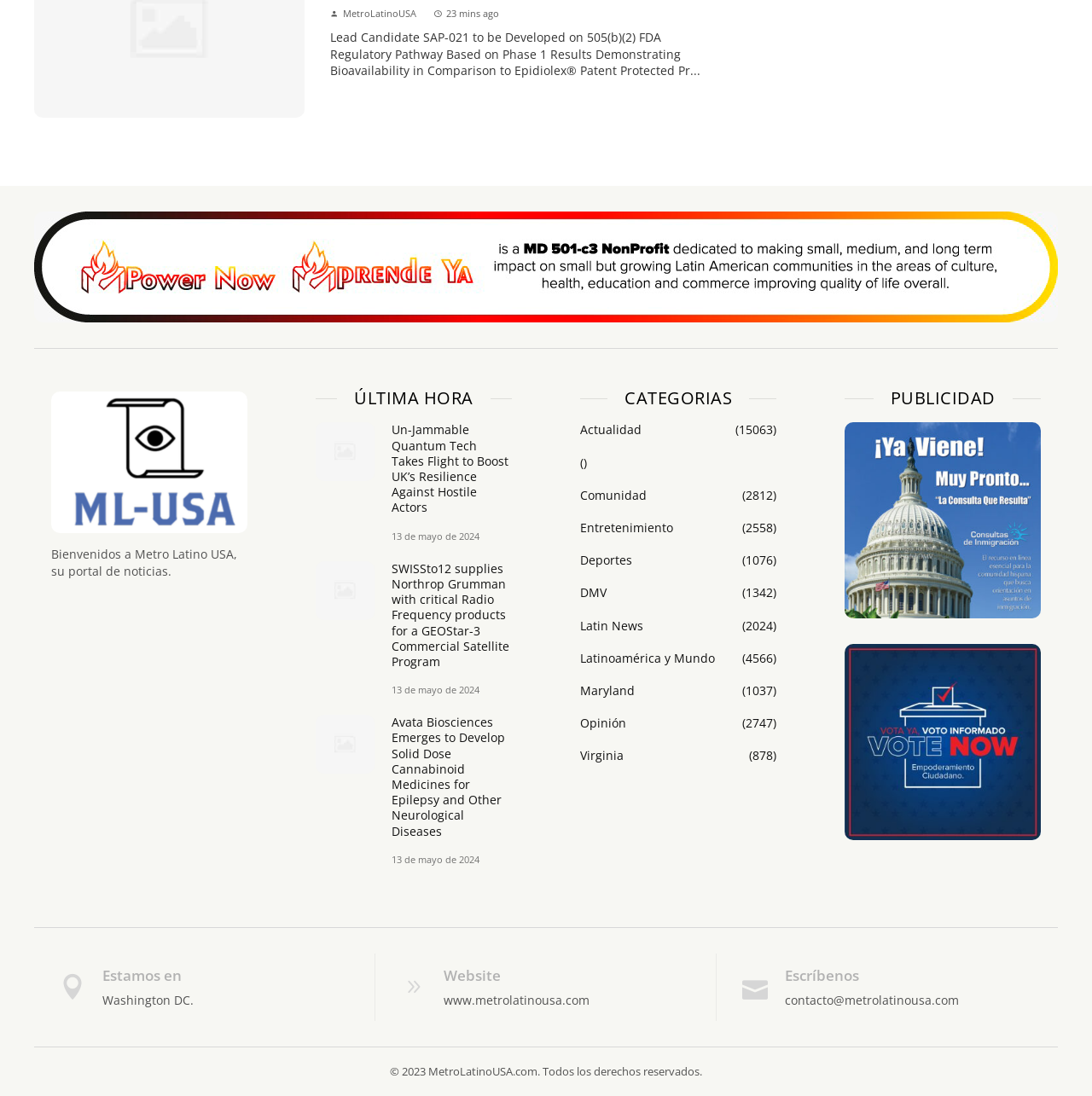What is the copyright year of the website?
Kindly give a detailed and elaborate answer to the question.

The copyright year of the website can be found in the bottom section of the webpage, where it is written as '© 2023 MetroLatinoUSA.com. Todos los derechos reservados'.